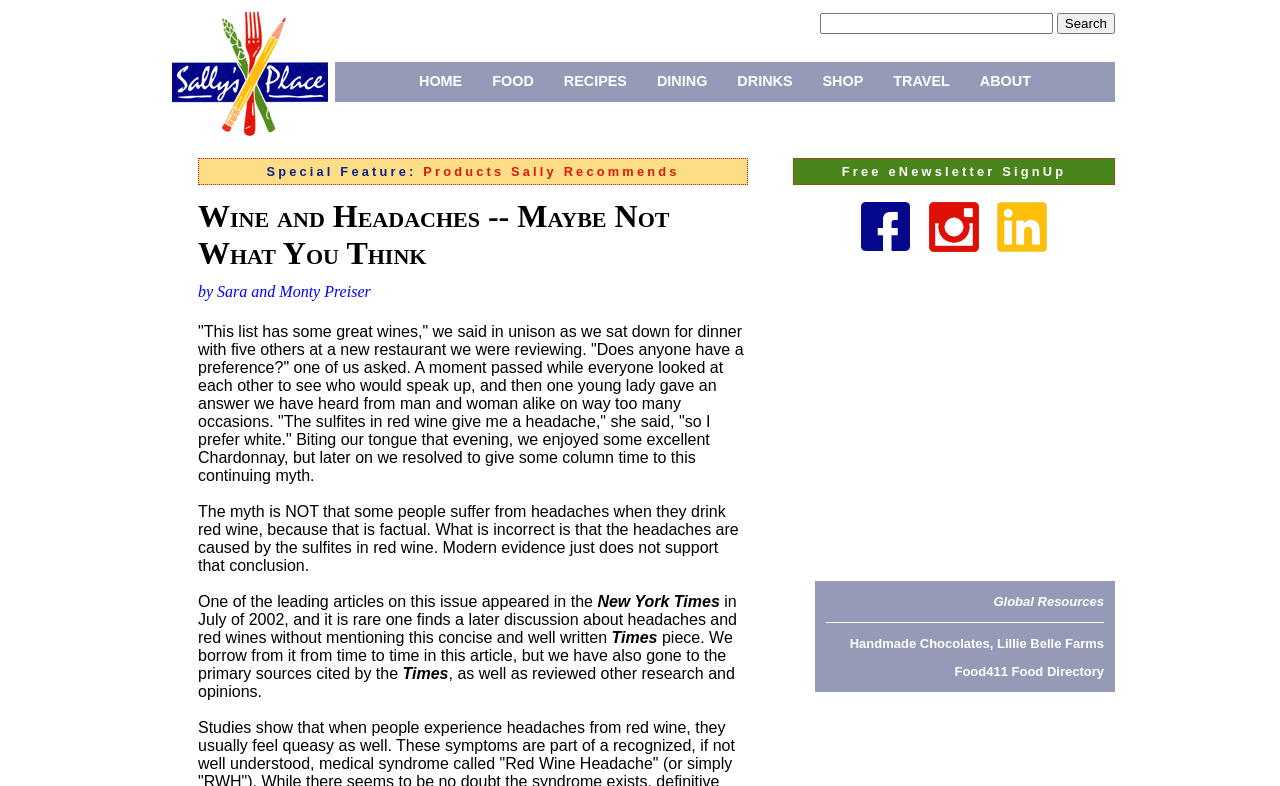Please answer the following question using a single word or phrase: What is the author of the article?

Sara and Monty Preiser